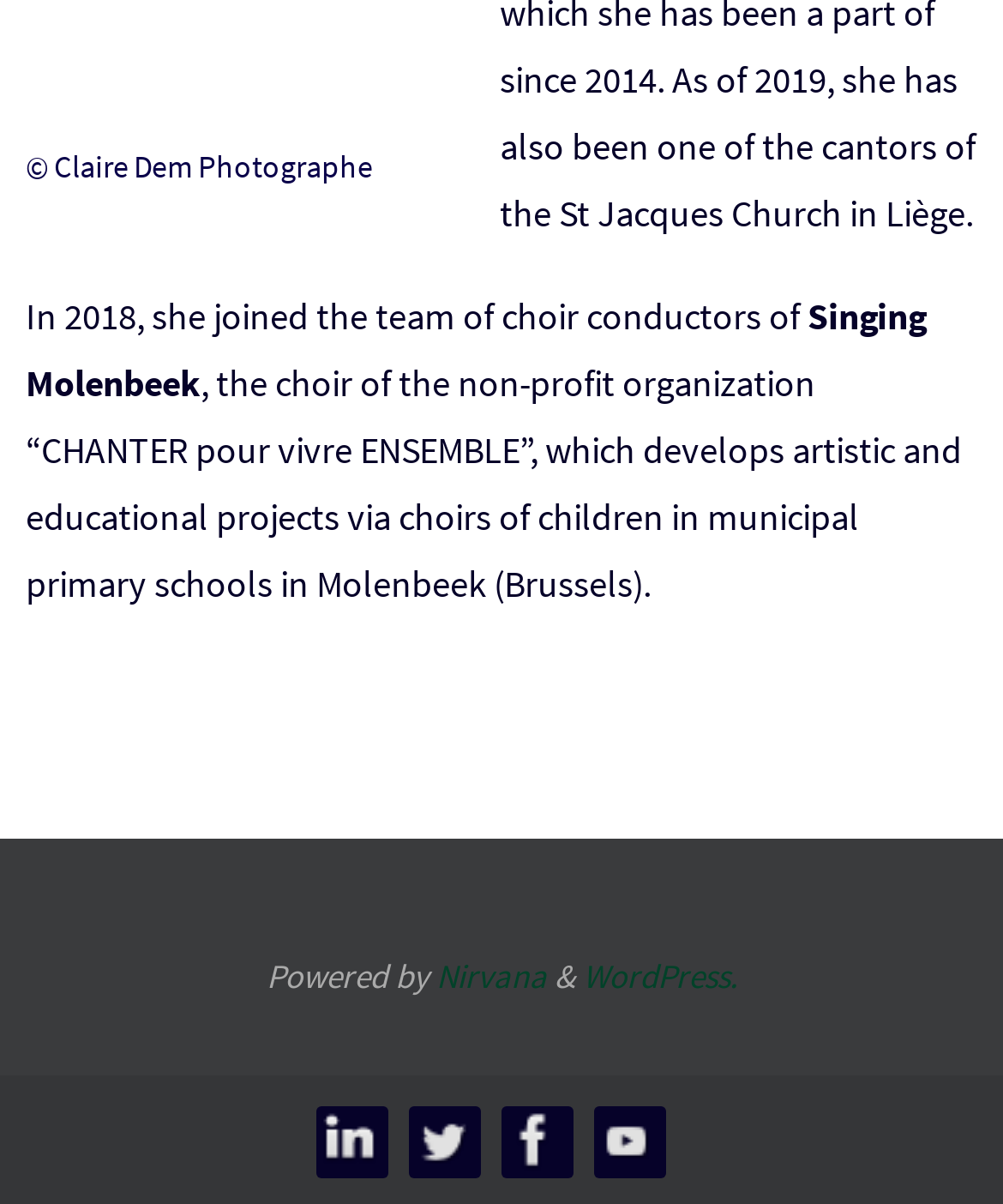Refer to the image and provide a thorough answer to this question:
What is the name of the non-profit organization?

The name of the non-profit organization is mentioned in the StaticText element, which says 'the choir of the non-profit organization “CHANTER pour vivre ENSEMBLE”, which develops artistic and educational projects via choirs of children in municipal primary schools in Molenbeek (Brussels)'.